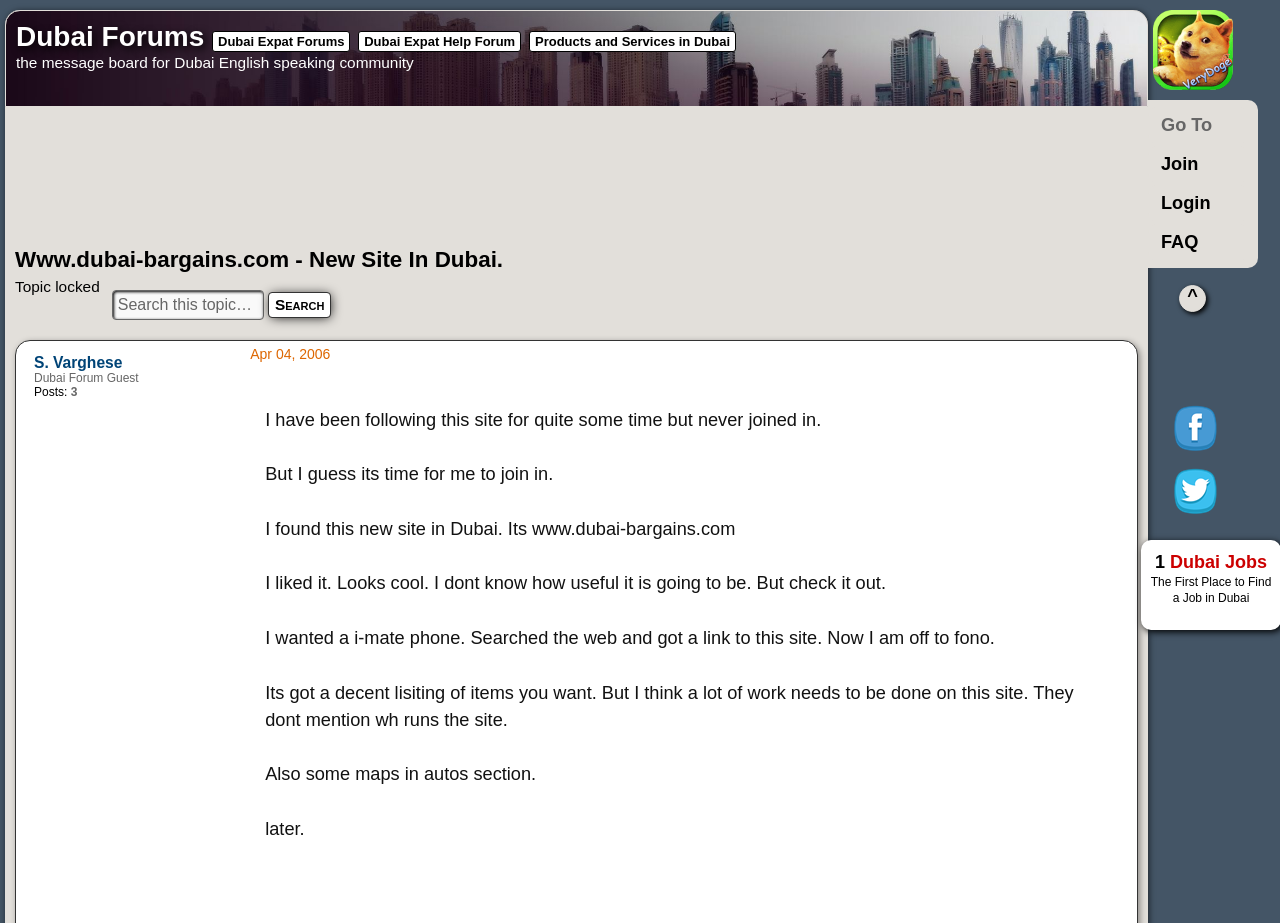What is the date of the post?
Provide a fully detailed and comprehensive answer to the question.

The date of the post can be found in the static text element, which reads 'Apr 04, 2006'.